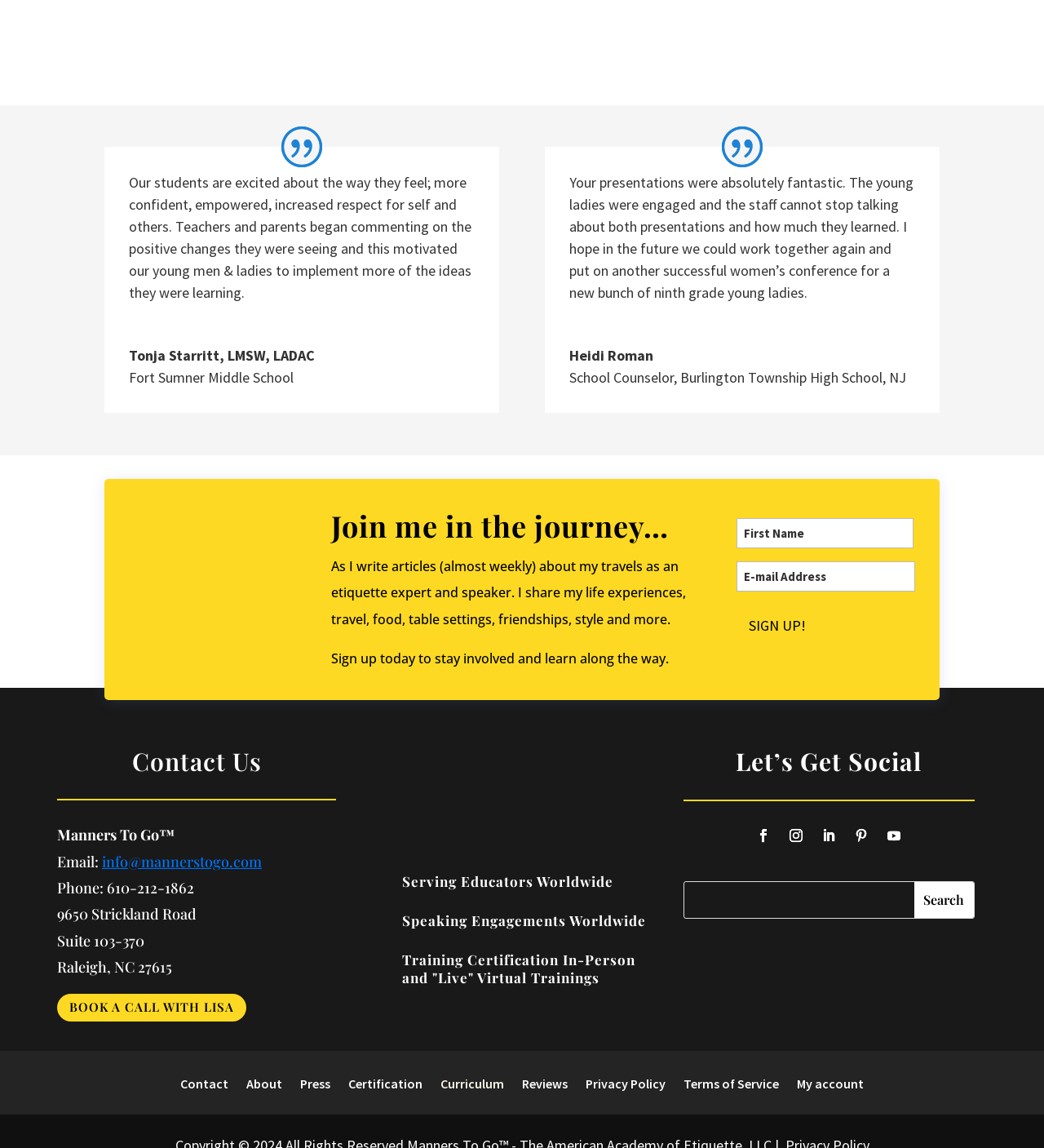Provide the bounding box coordinates of the HTML element described as: "parent_node: First name="input_2.3" placeholder="First Name"". The bounding box coordinates should be four float numbers between 0 and 1, i.e., [left, top, right, bottom].

[0.705, 0.451, 0.875, 0.477]